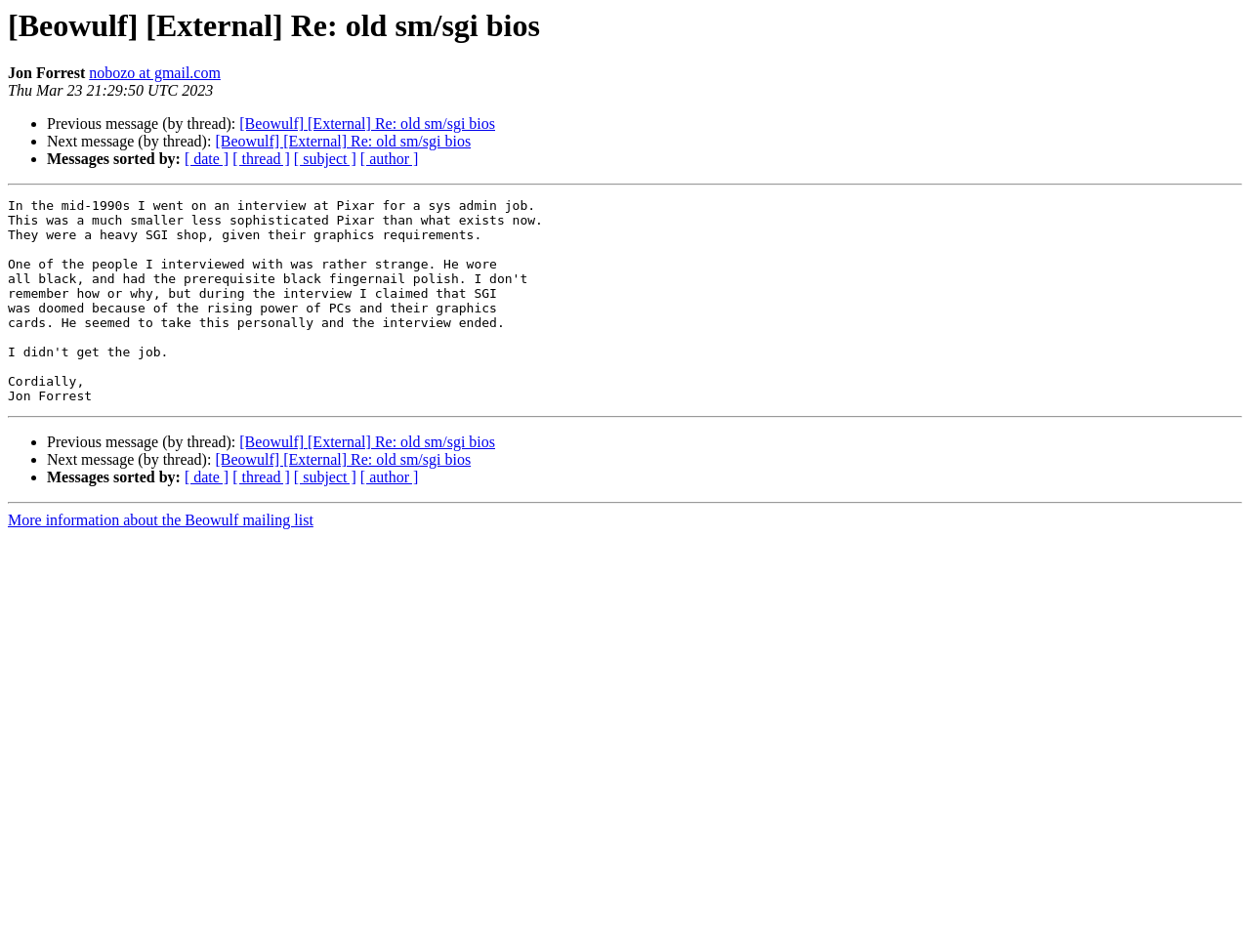Show the bounding box coordinates for the element that needs to be clicked to execute the following instruction: "Get more information about the Beowulf mailing list". Provide the coordinates in the form of four float numbers between 0 and 1, i.e., [left, top, right, bottom].

[0.006, 0.538, 0.251, 0.555]